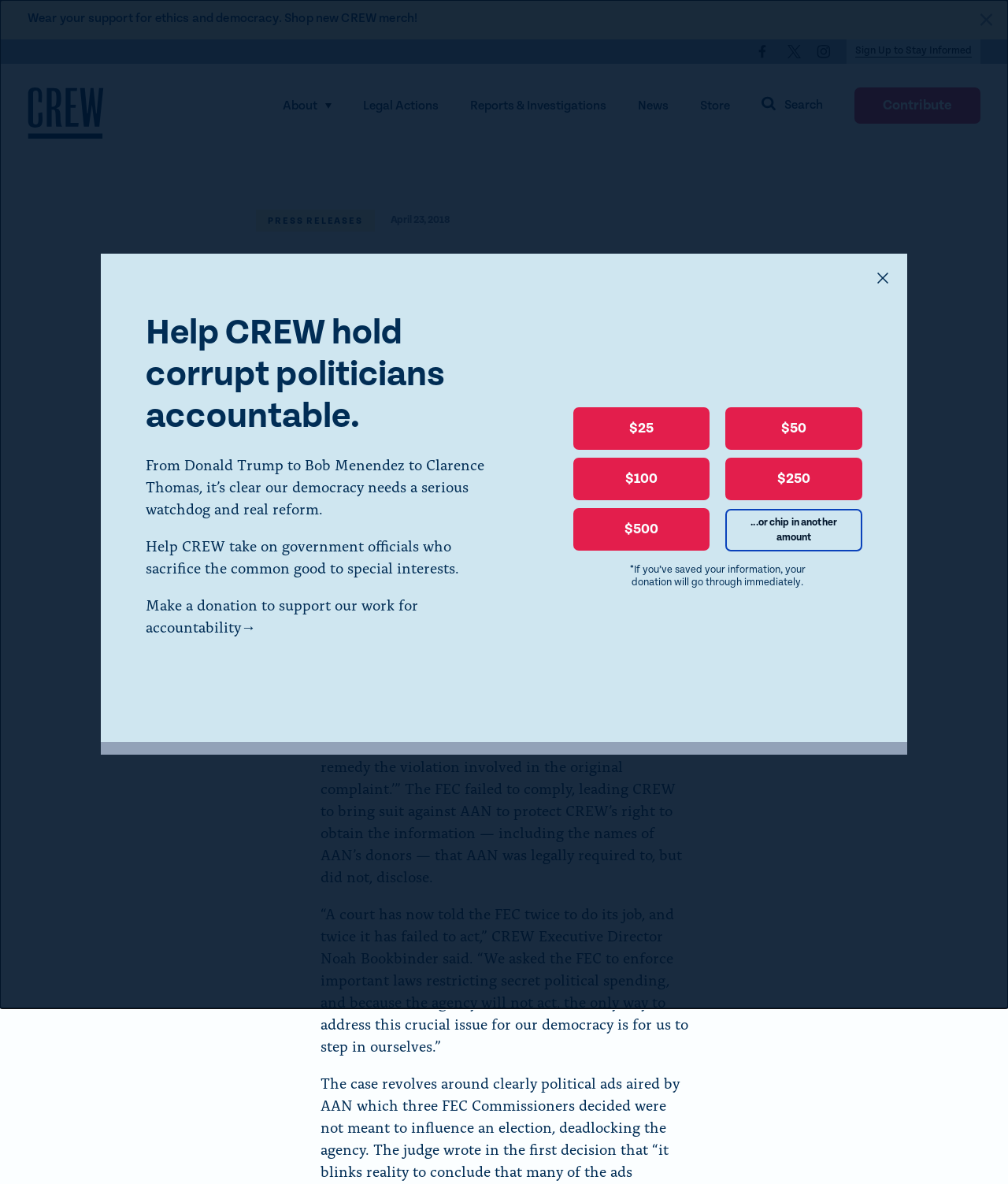Identify the bounding box coordinates of the section to be clicked to complete the task described by the following instruction: "Close the alert". The coordinates should be four float numbers between 0 and 1, formatted as [left, top, right, bottom].

[0.957, 0.0, 1.0, 0.033]